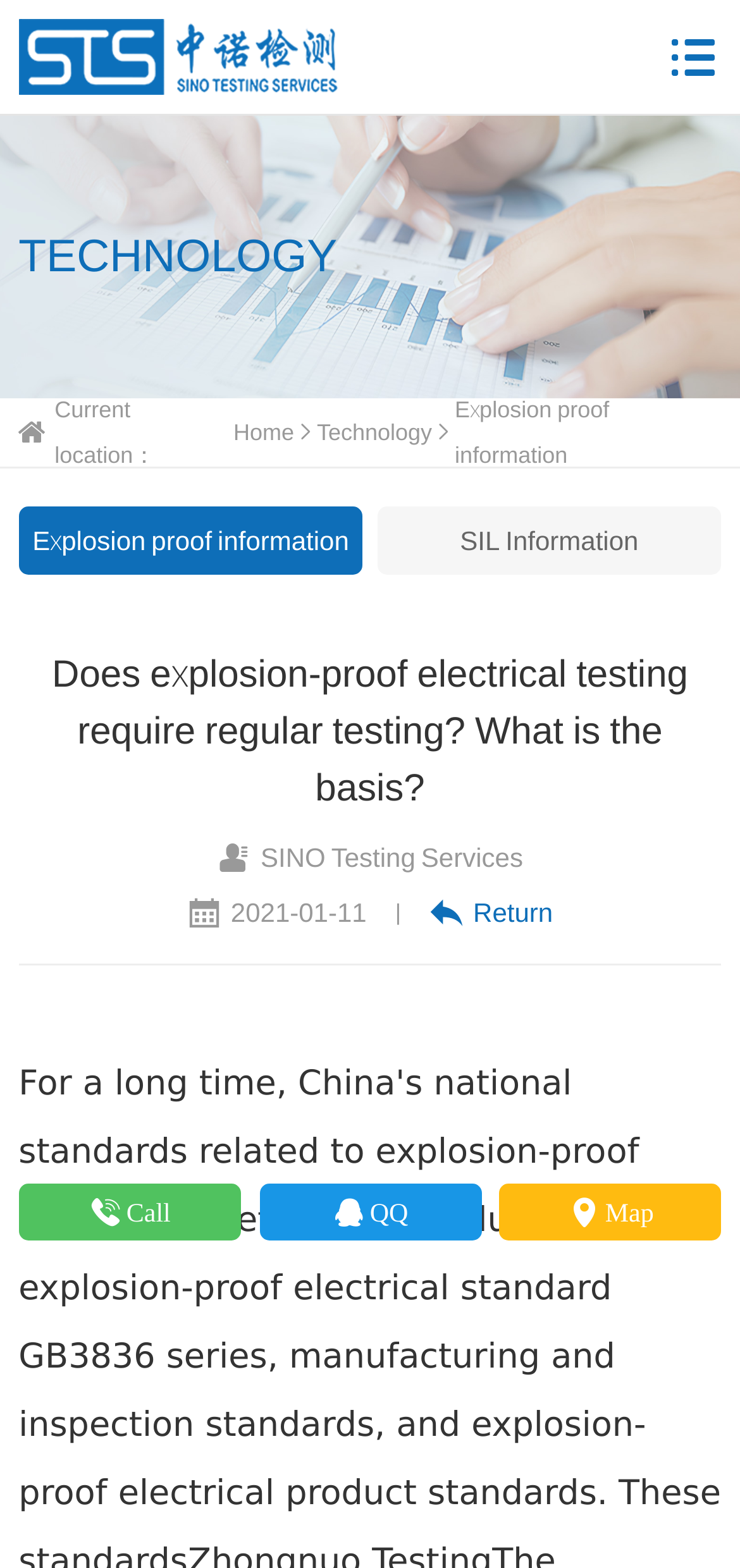Respond to the following question using a concise word or phrase: 
What is the company name?

SINO Testing Services